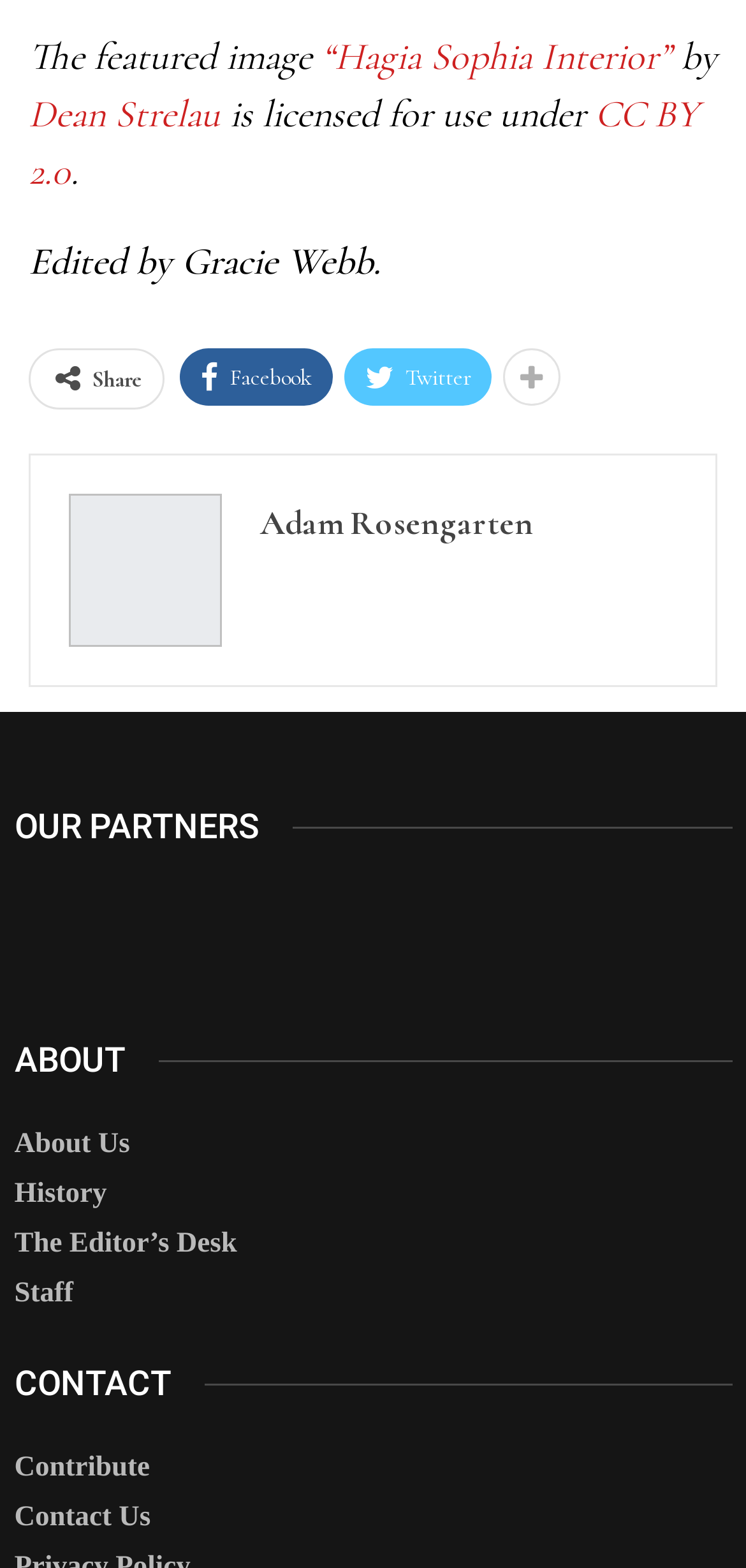Pinpoint the bounding box coordinates of the element to be clicked to execute the instruction: "Read about the editor".

[0.019, 0.778, 0.981, 0.807]